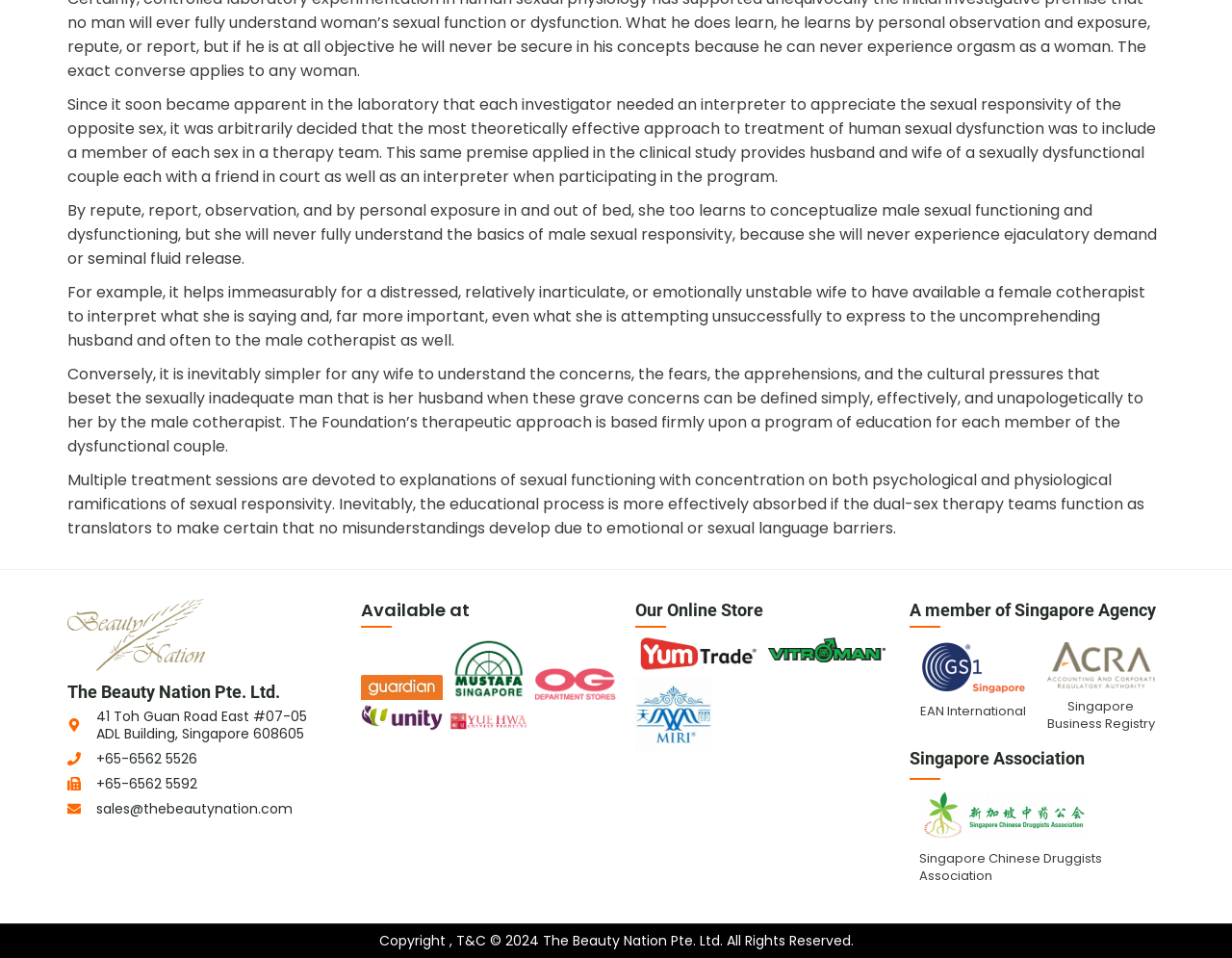Respond to the question below with a single word or phrase: What is the address of the company?

41 Toh Guan Road East #07-05, ADL Building, Singapore 608605